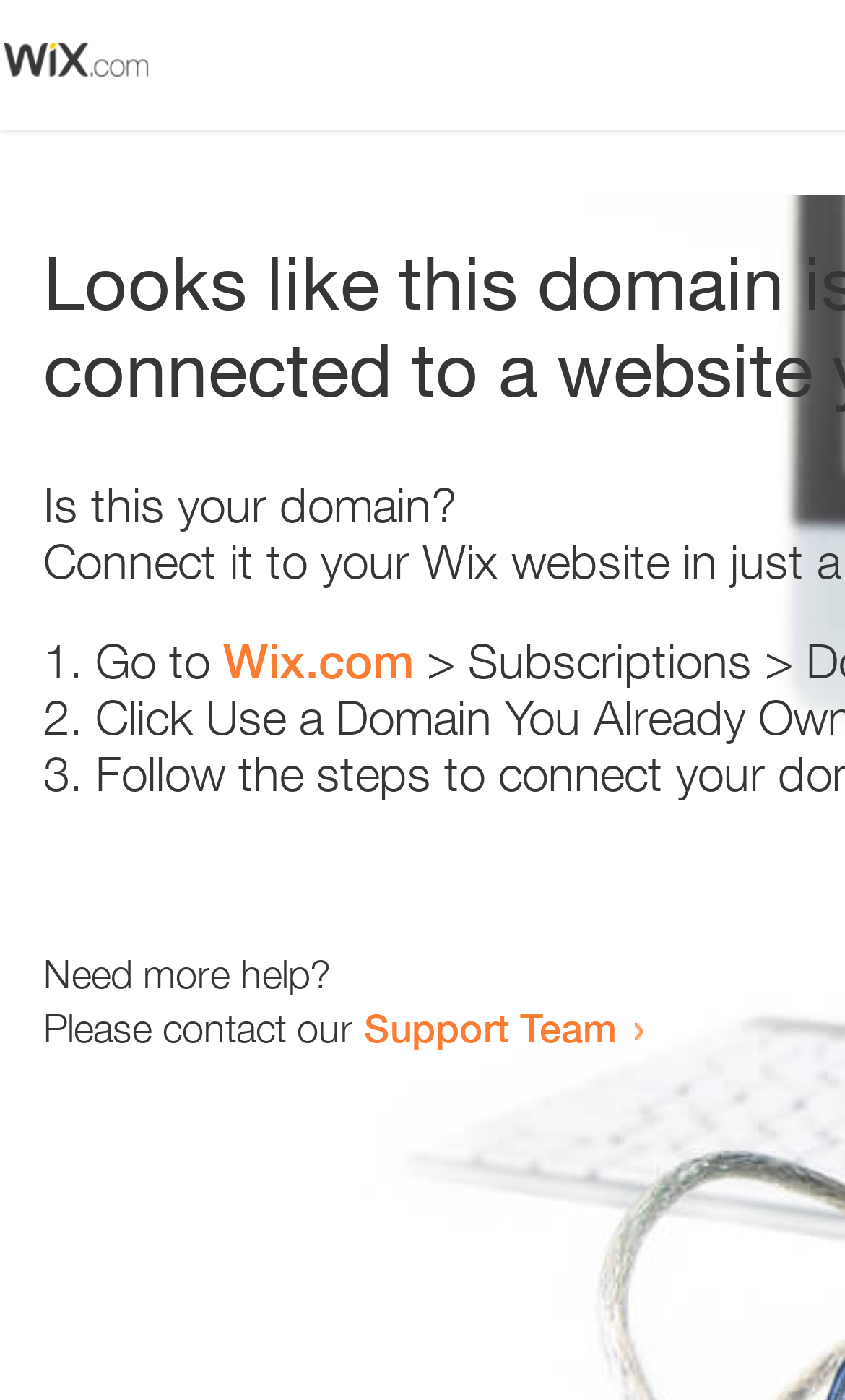For the given element description Support Team, determine the bounding box coordinates of the UI element. The coordinates should follow the format (top-left x, top-left y, bottom-right x, bottom-right y) and be within the range of 0 to 1.

[0.431, 0.717, 0.731, 0.751]